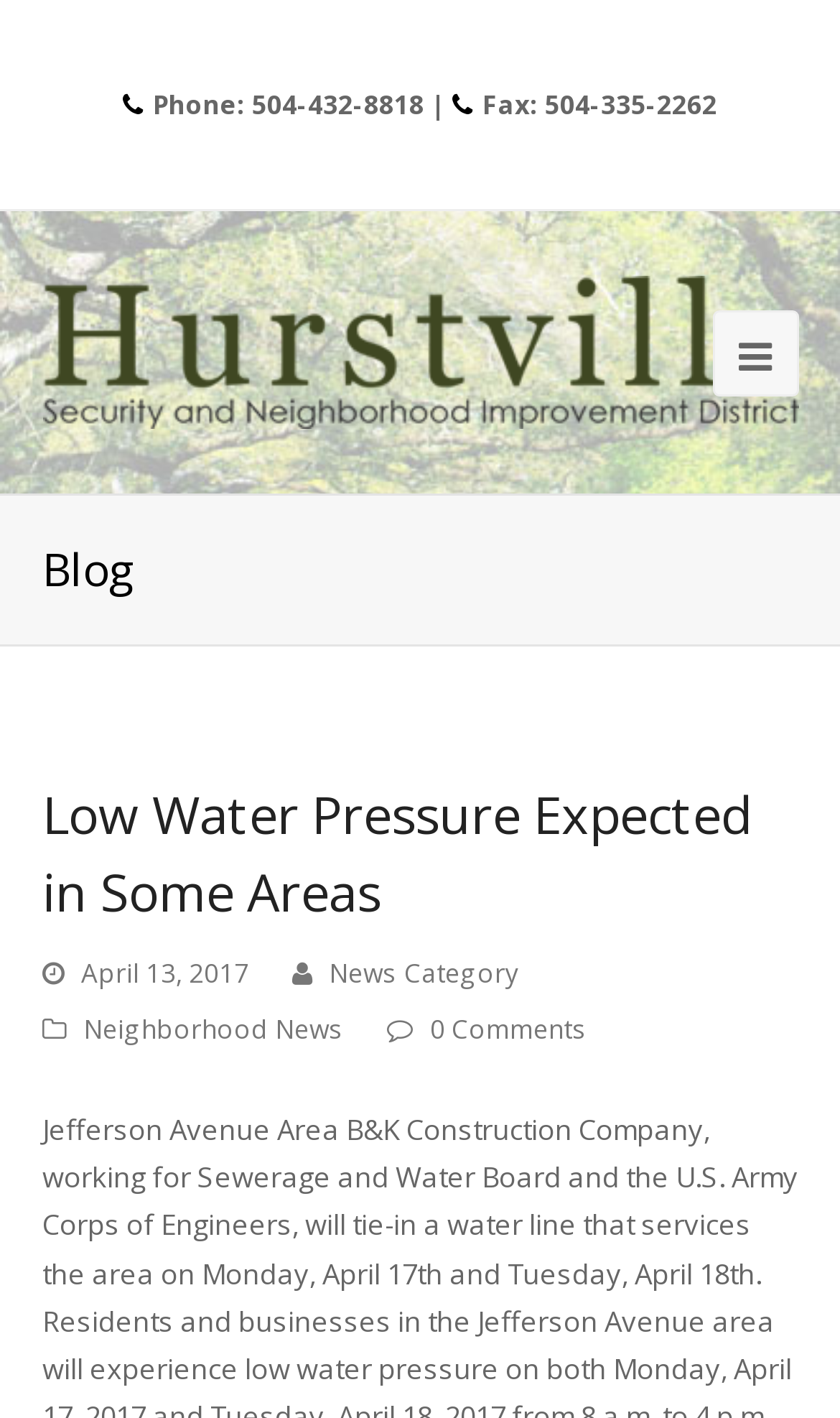Using the provided element description: "News Category", identify the bounding box coordinates. The coordinates should be four floats between 0 and 1 in the order [left, top, right, bottom].

[0.391, 0.674, 0.617, 0.7]